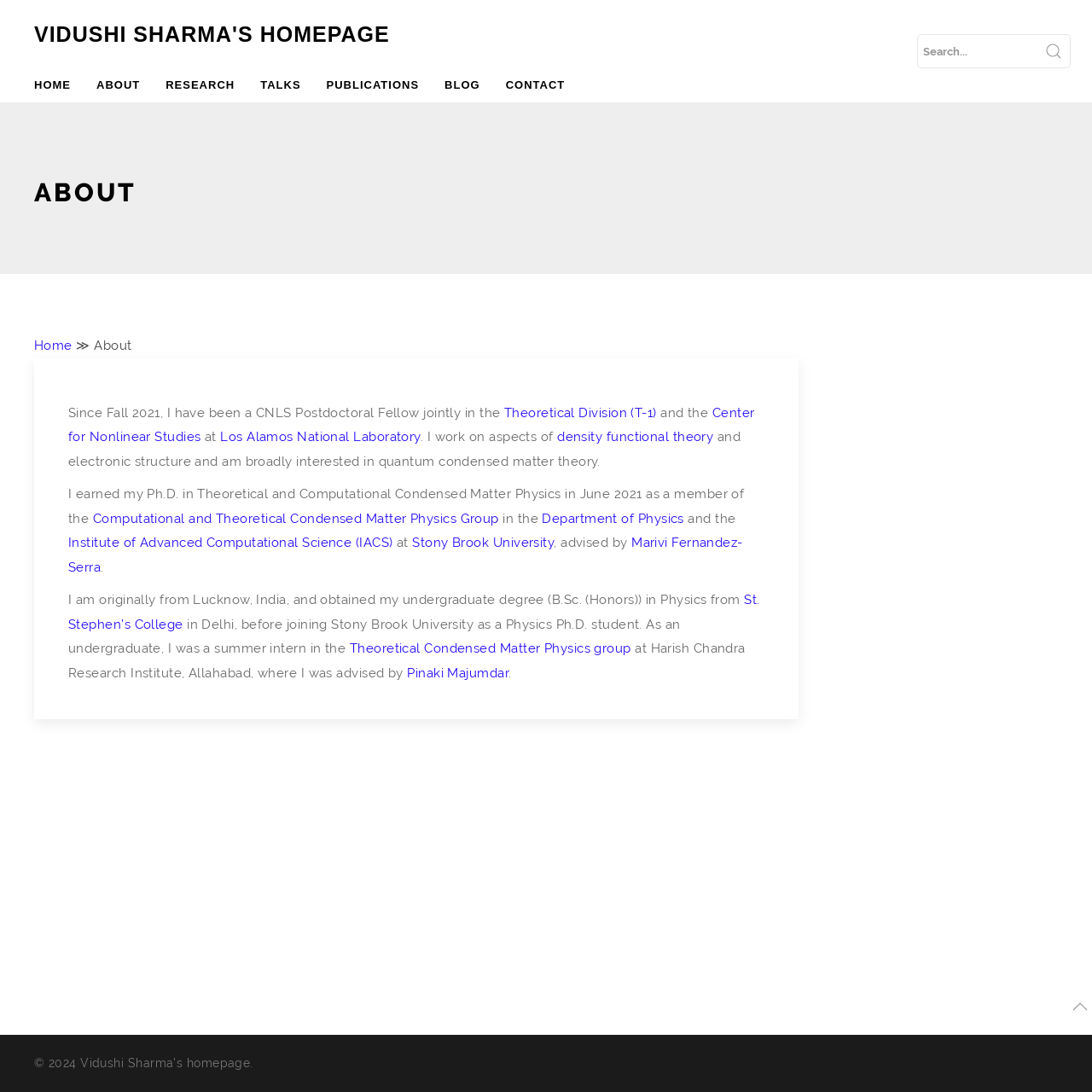Where did Vidushi Sharma earn her Ph.D.?
Refer to the image and offer an in-depth and detailed answer to the question.

The webpage mentions that Vidushi Sharma earned her Ph.D. in Theoretical and Computational Condensed Matter Physics in June 2021. The sentence structure and the context of the paragraph indicate that she earned her Ph.D. from Stony Brook University.